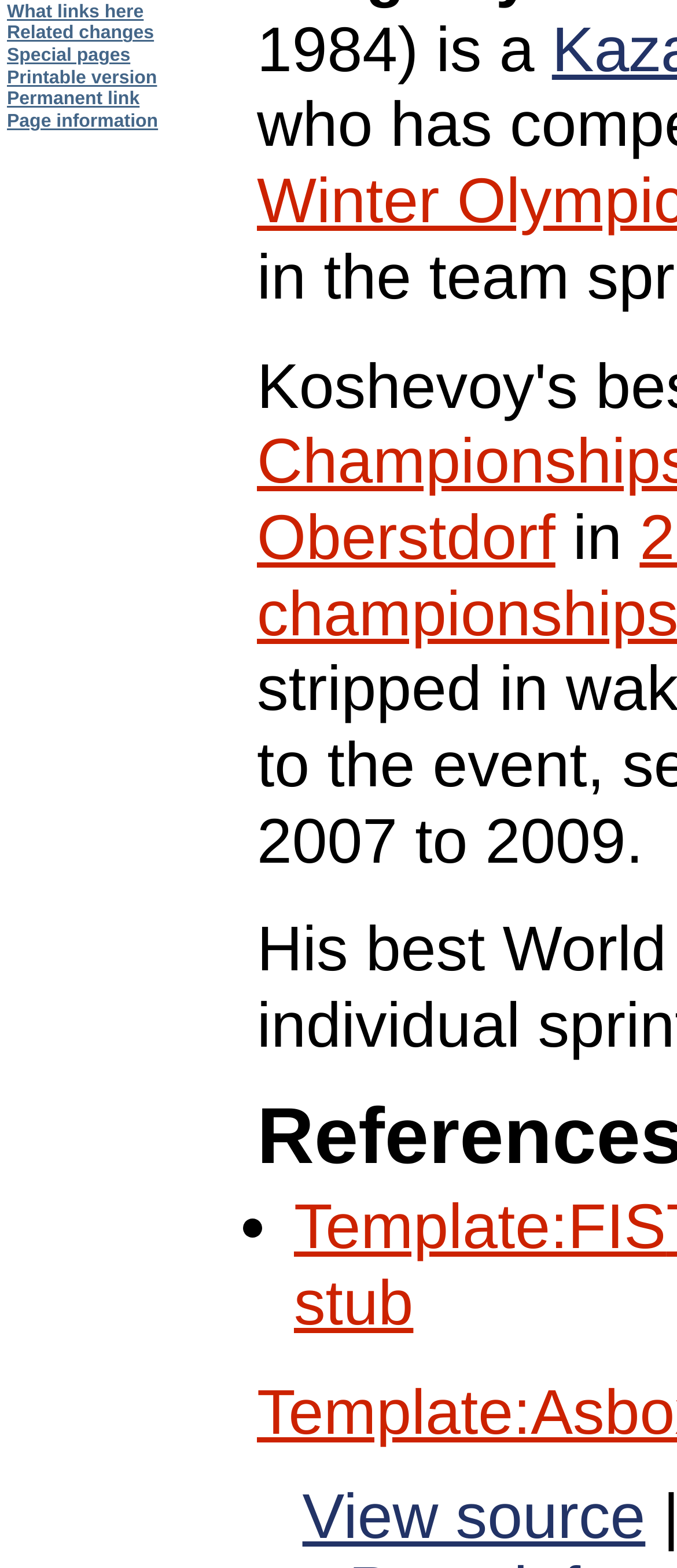Extract the bounding box coordinates of the UI element described by: "Oberstdorf". The coordinates should include four float numbers ranging from 0 to 1, e.g., [left, top, right, bottom].

[0.379, 0.278, 0.82, 0.323]